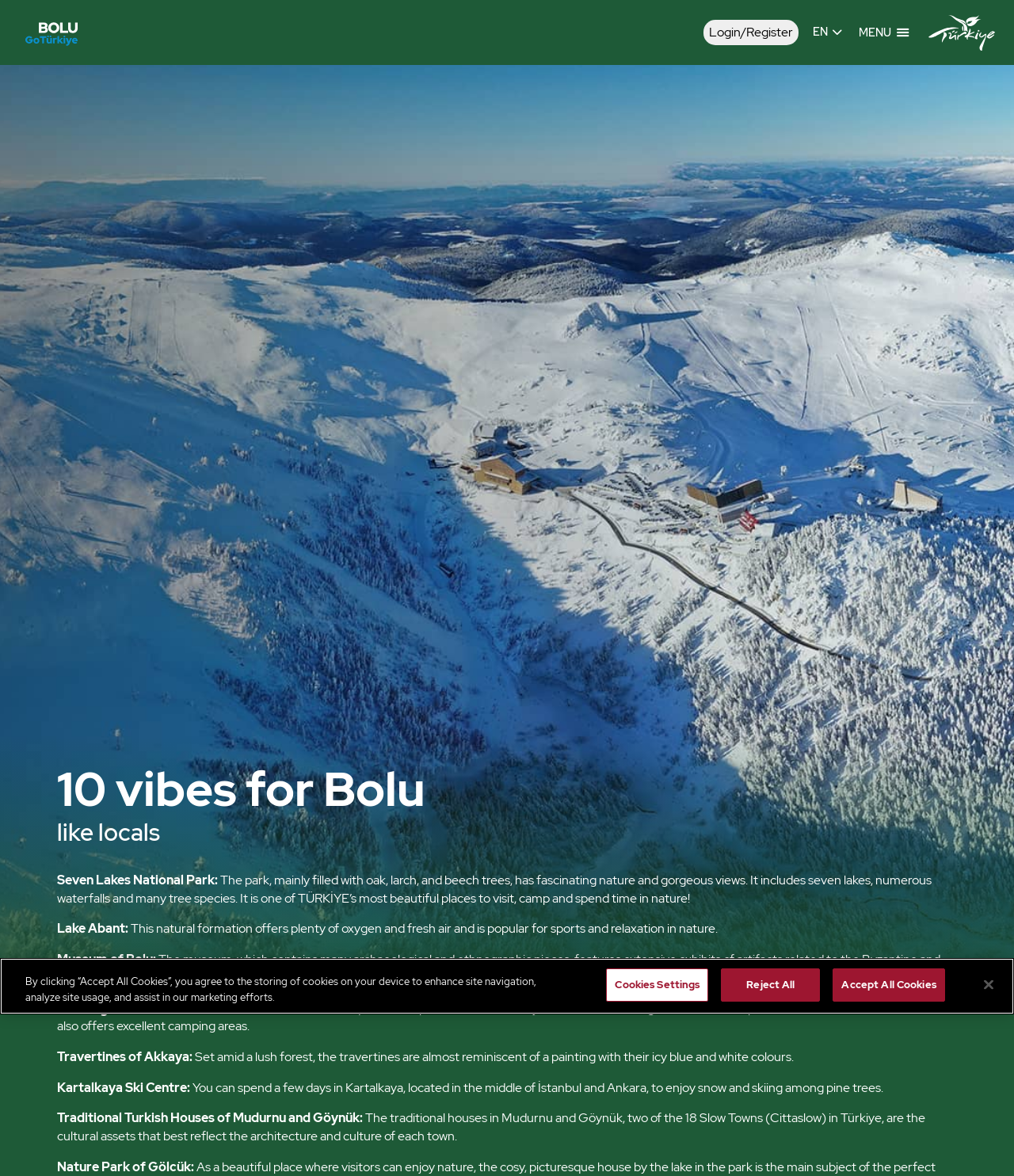Find and extract the text of the primary heading on the webpage.

10 vibes for Bolu